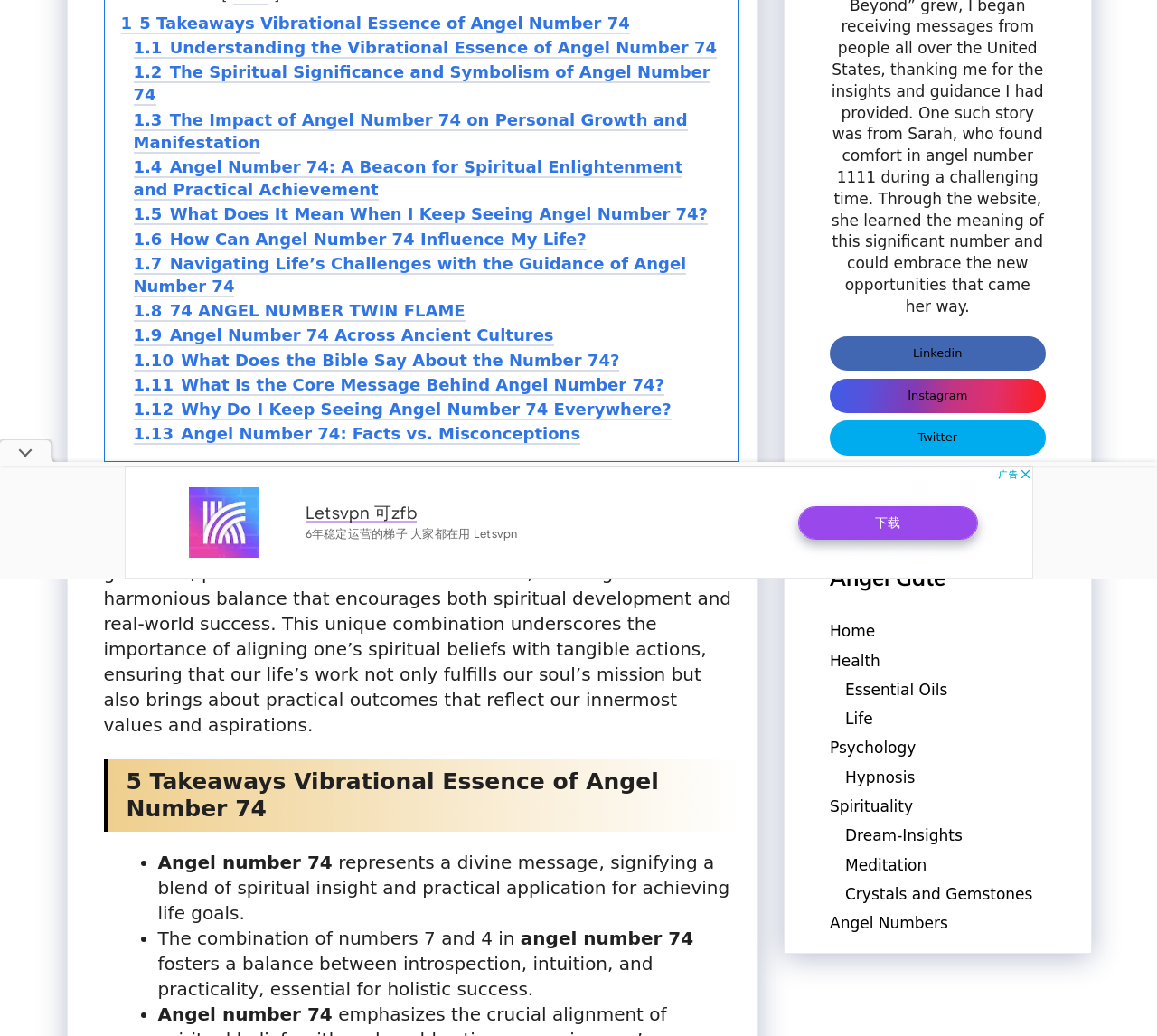Please find the bounding box for the following UI element description. Provide the coordinates in (top-left x, top-left y, bottom-right x, bottom-right y) format, with values between 0 and 1: February 2022

None